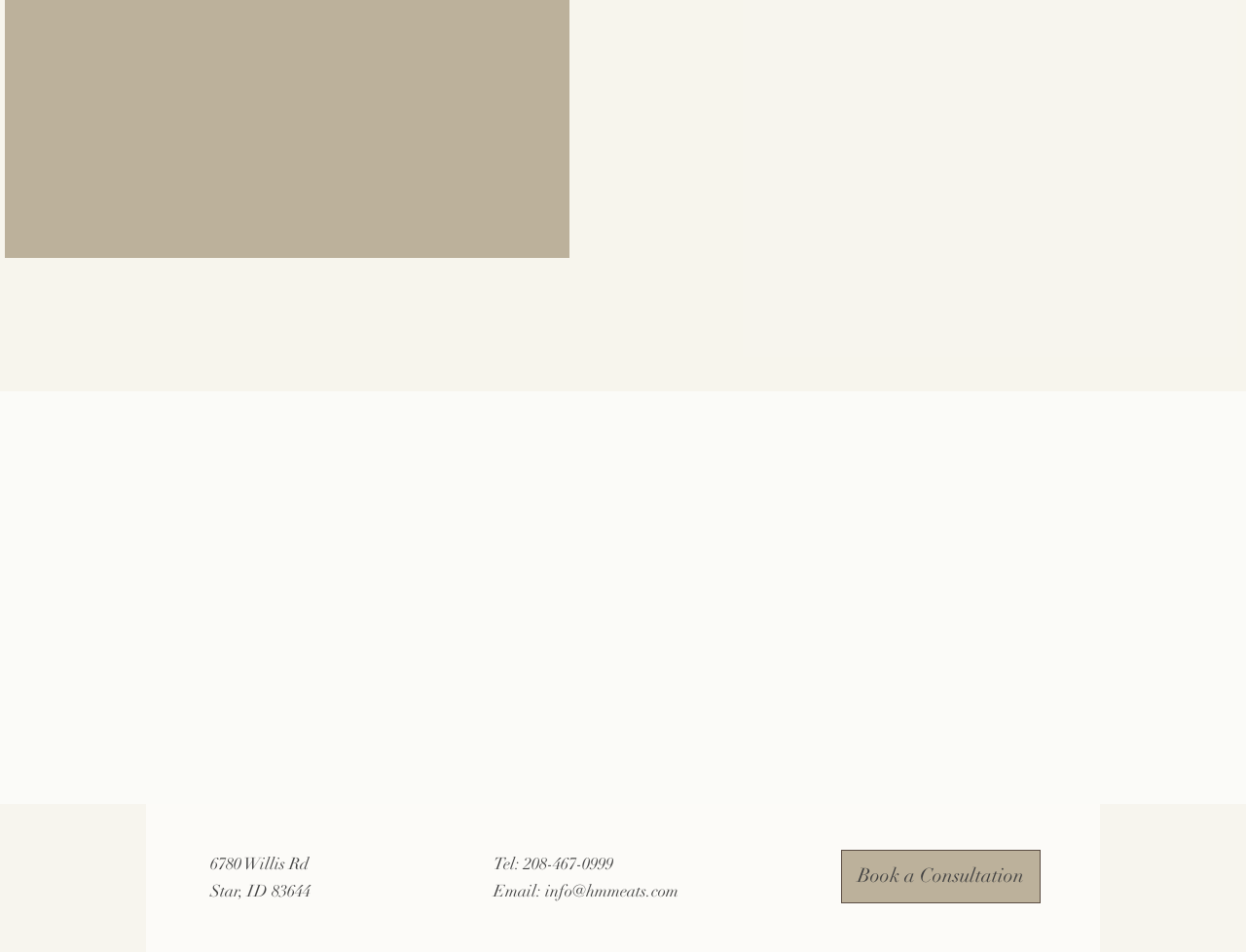Use the details in the image to answer the question thoroughly: 
How can you contact them via email?

The email address is provided at the bottom of the webpage, which is info@hmmeats.com, and can be used to contact them.